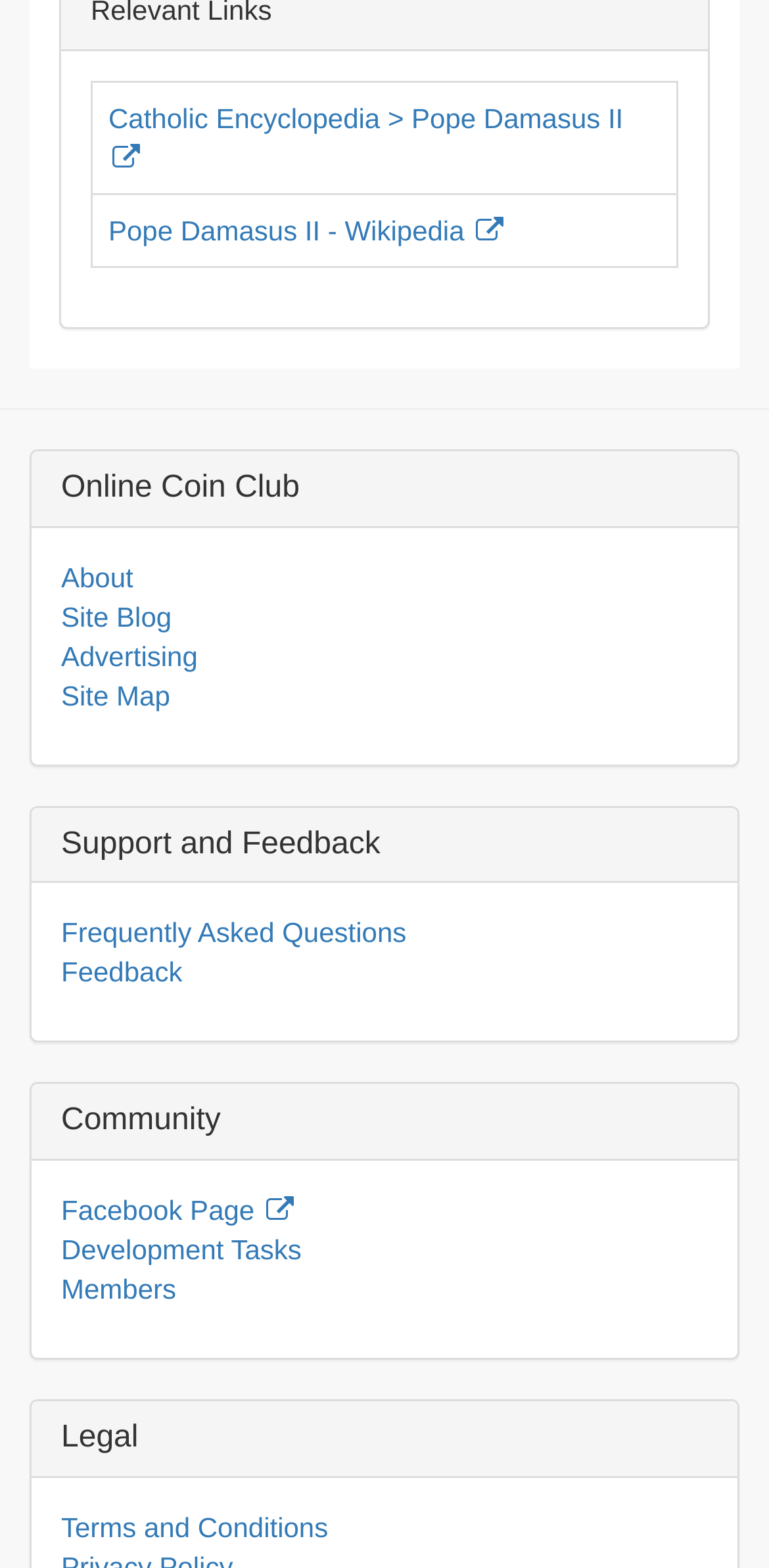What is the second link under the 'Support and Feedback' heading?
Refer to the image and provide a one-word or short phrase answer.

Feedback